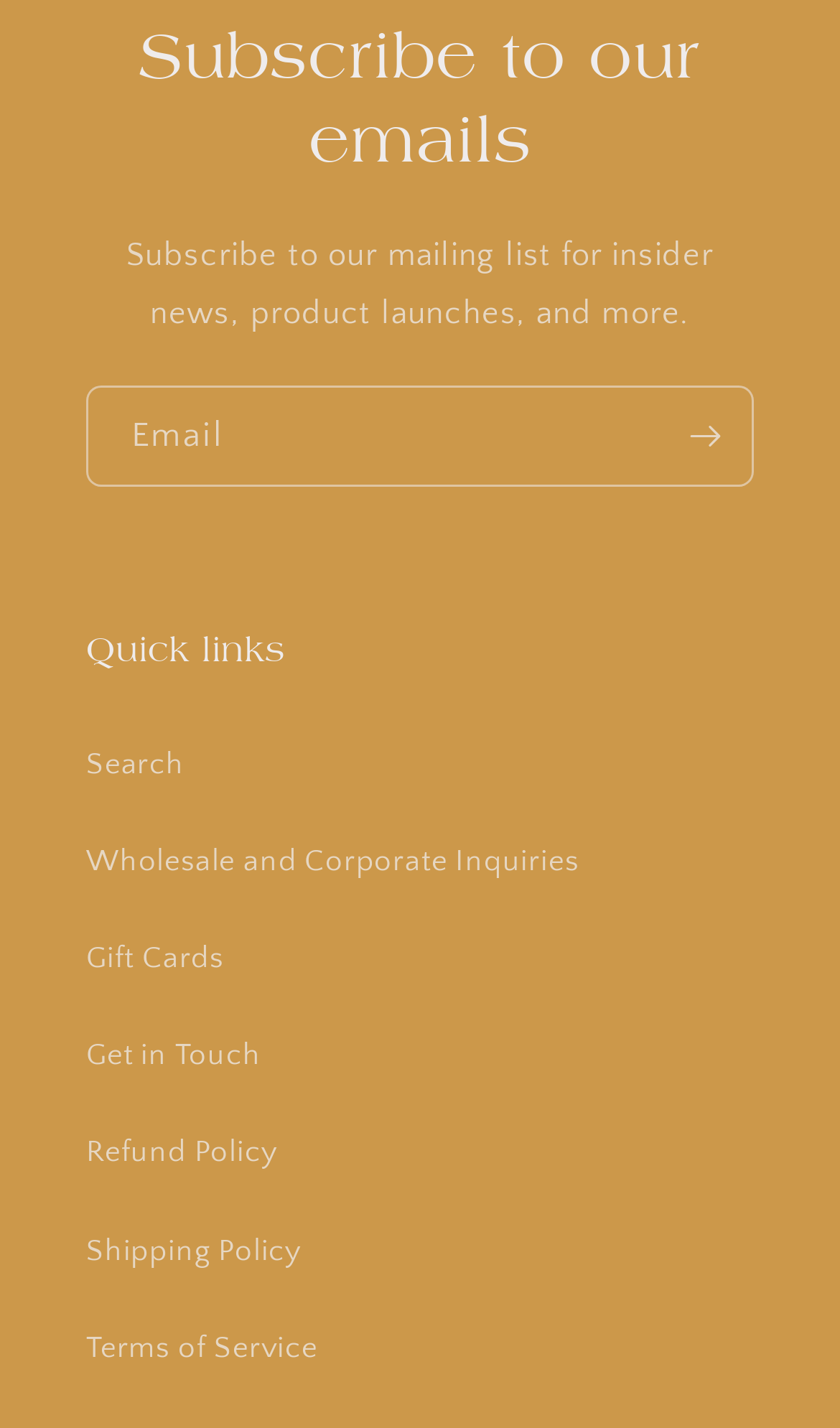What is the first link under 'Quick links'?
Refer to the image and provide a one-word or short phrase answer.

Search